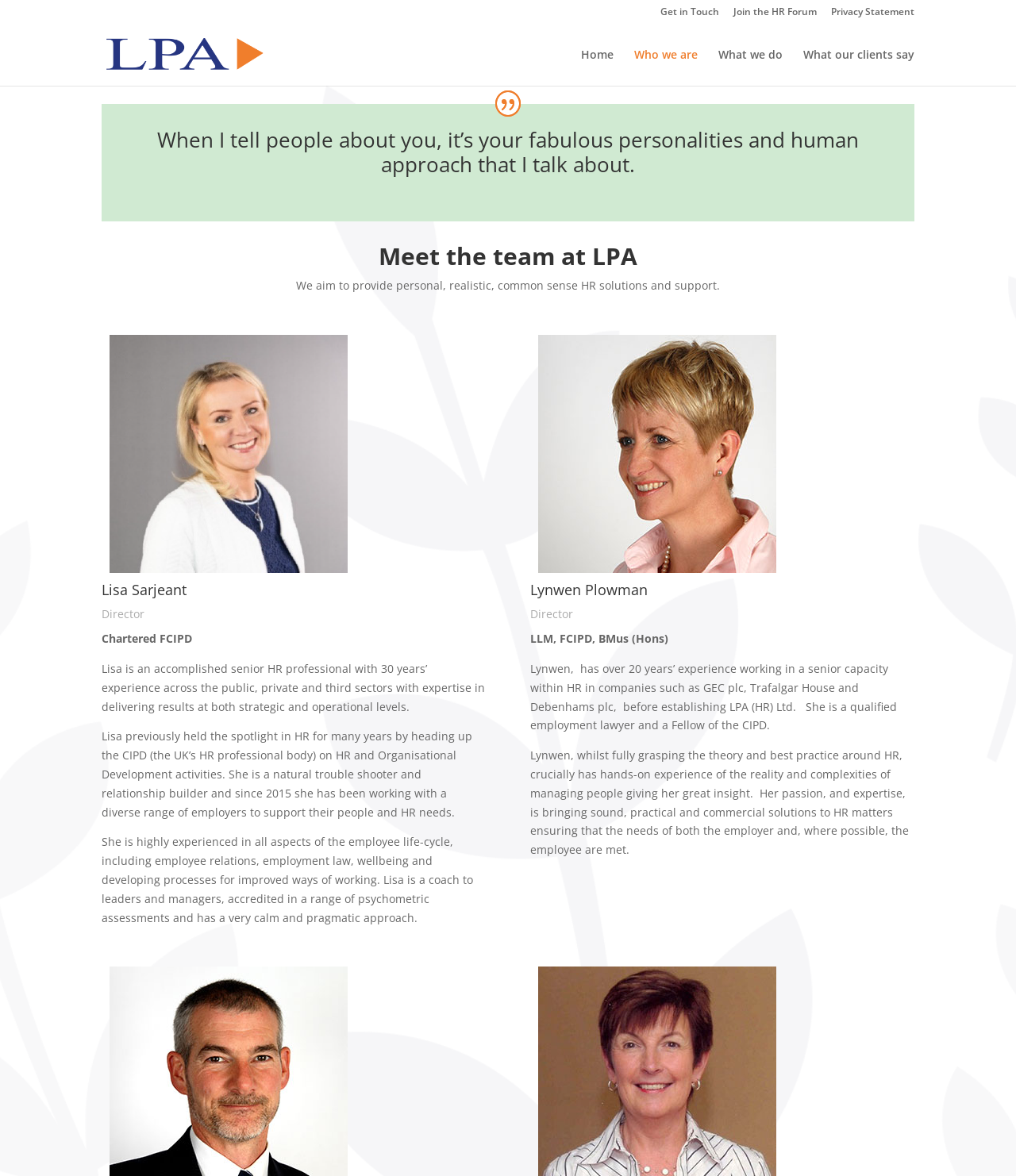Kindly determine the bounding box coordinates of the area that needs to be clicked to fulfill this instruction: "Click on the 'Get in Touch' link".

[0.65, 0.006, 0.708, 0.02]